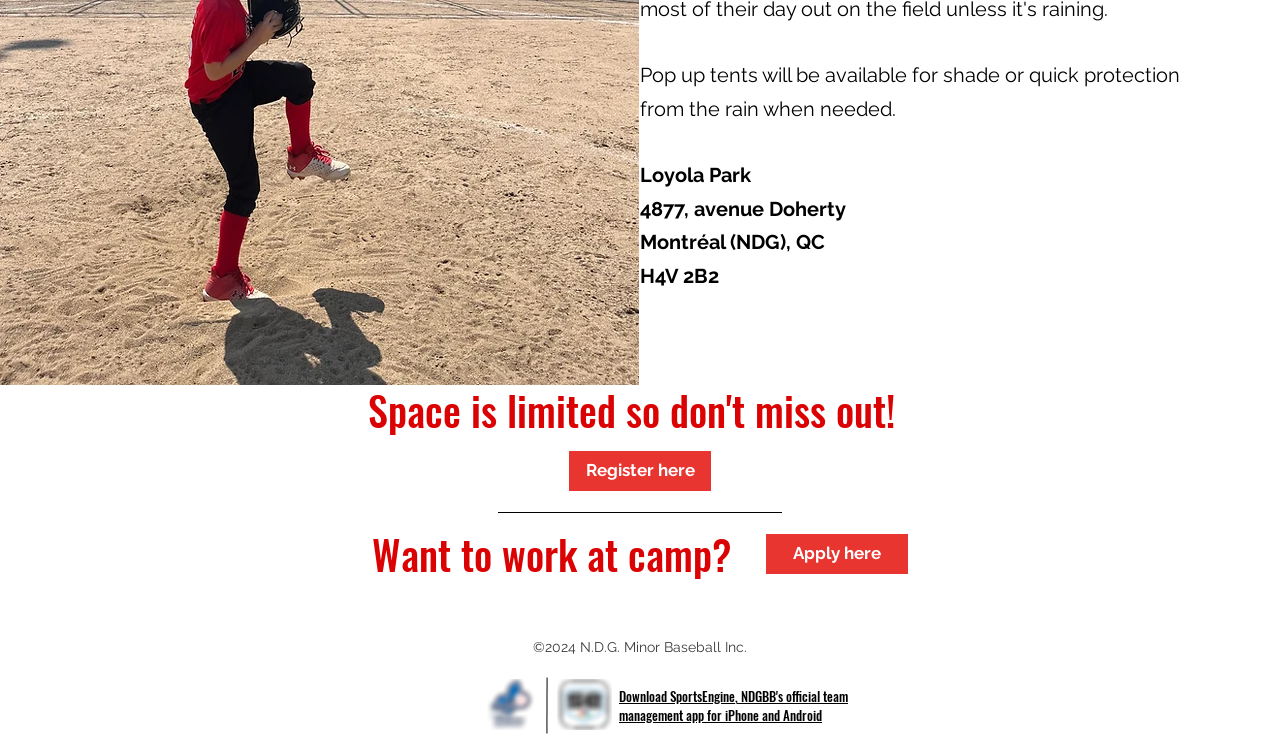What is the location of Loyola Park? From the image, respond with a single word or brief phrase.

Montréal (NDG), QC